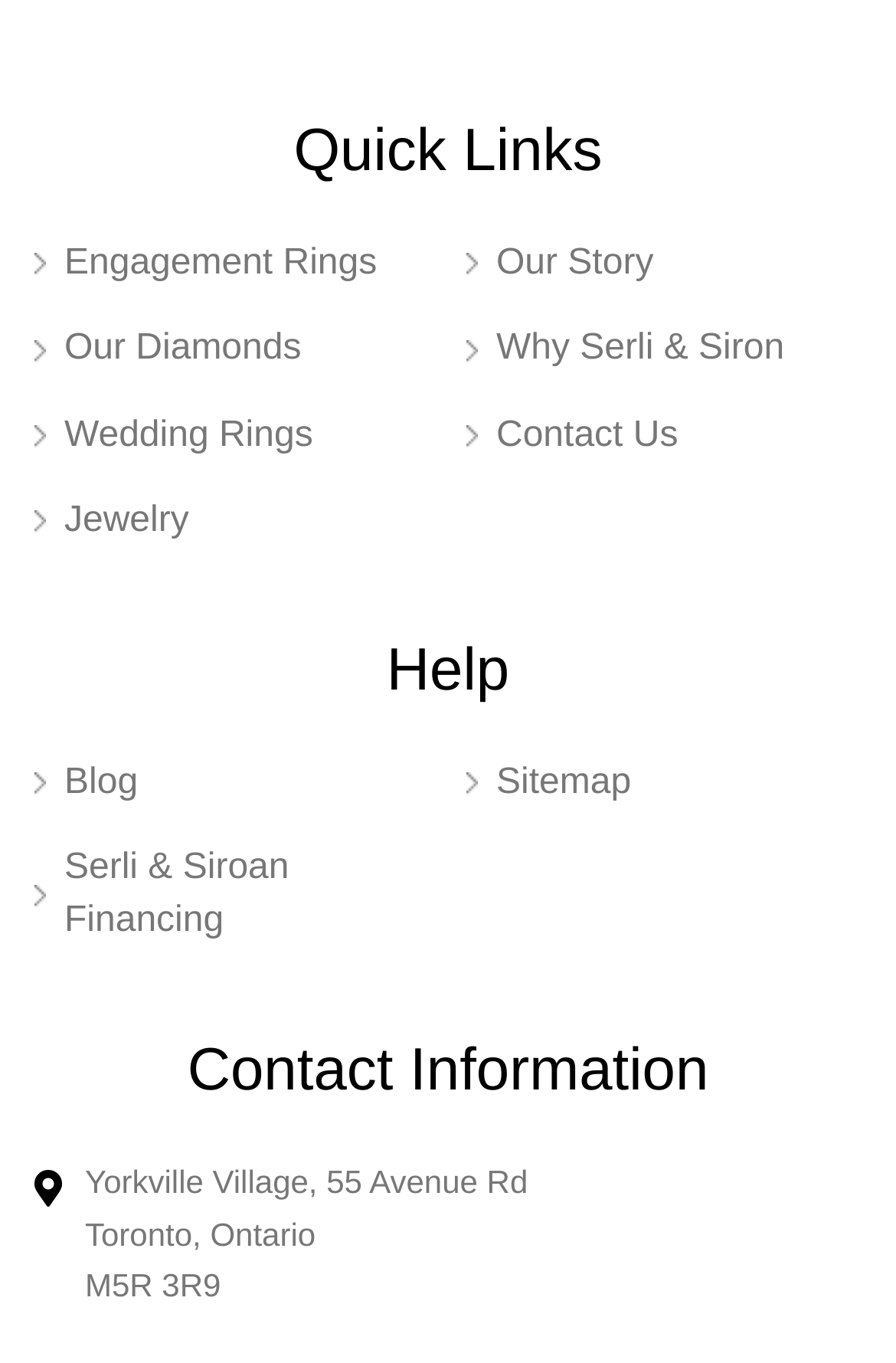Given the description of a UI element: "Why Serli & Siron", identify the bounding box coordinates of the matching element in the webpage screenshot.

[0.521, 0.238, 0.88, 0.276]